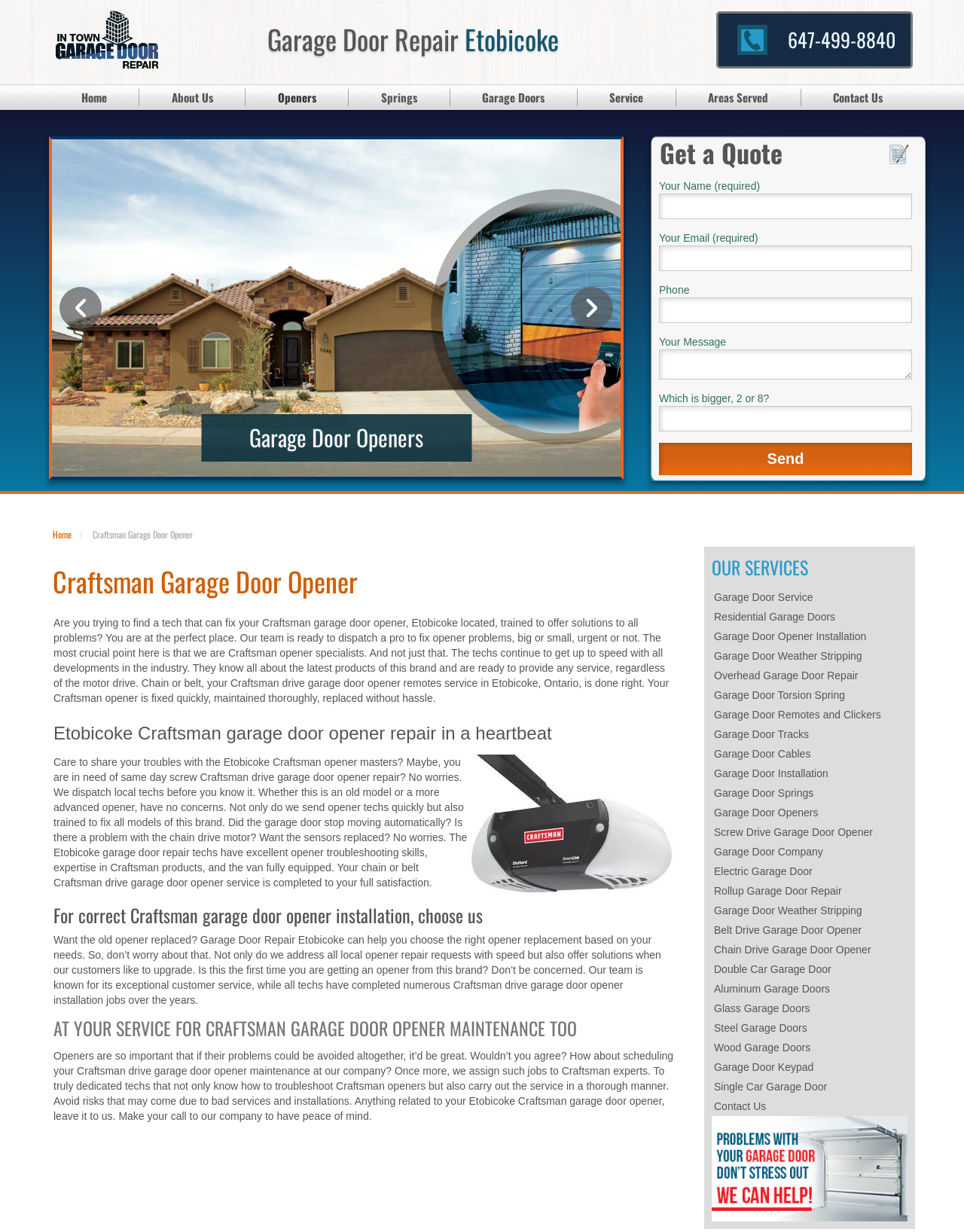What is the purpose of the contact form?
From the image, respond using a single word or phrase.

To get a quote